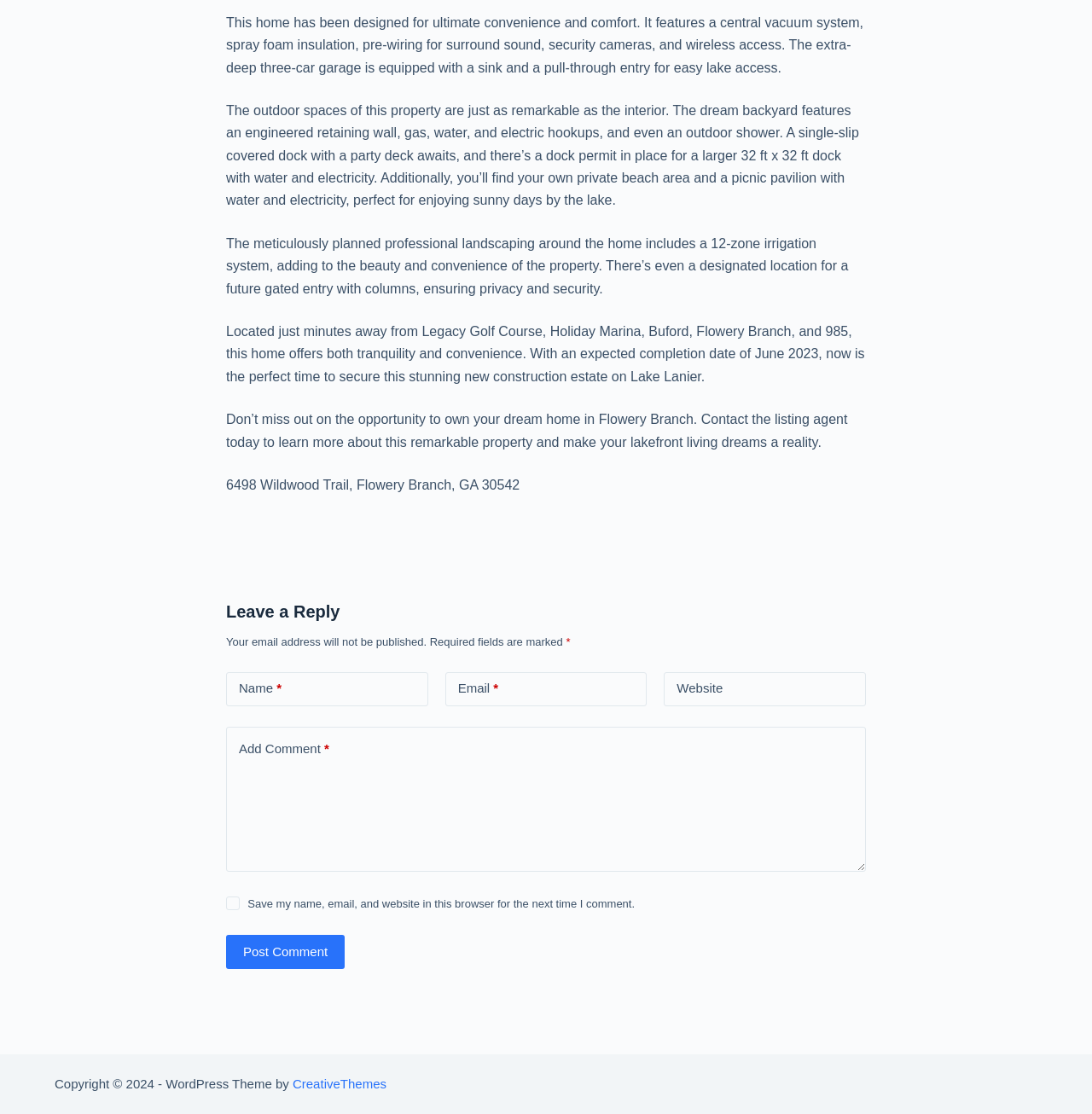What is the location of the property?
Using the visual information from the image, give a one-word or short-phrase answer.

Lake Lanier